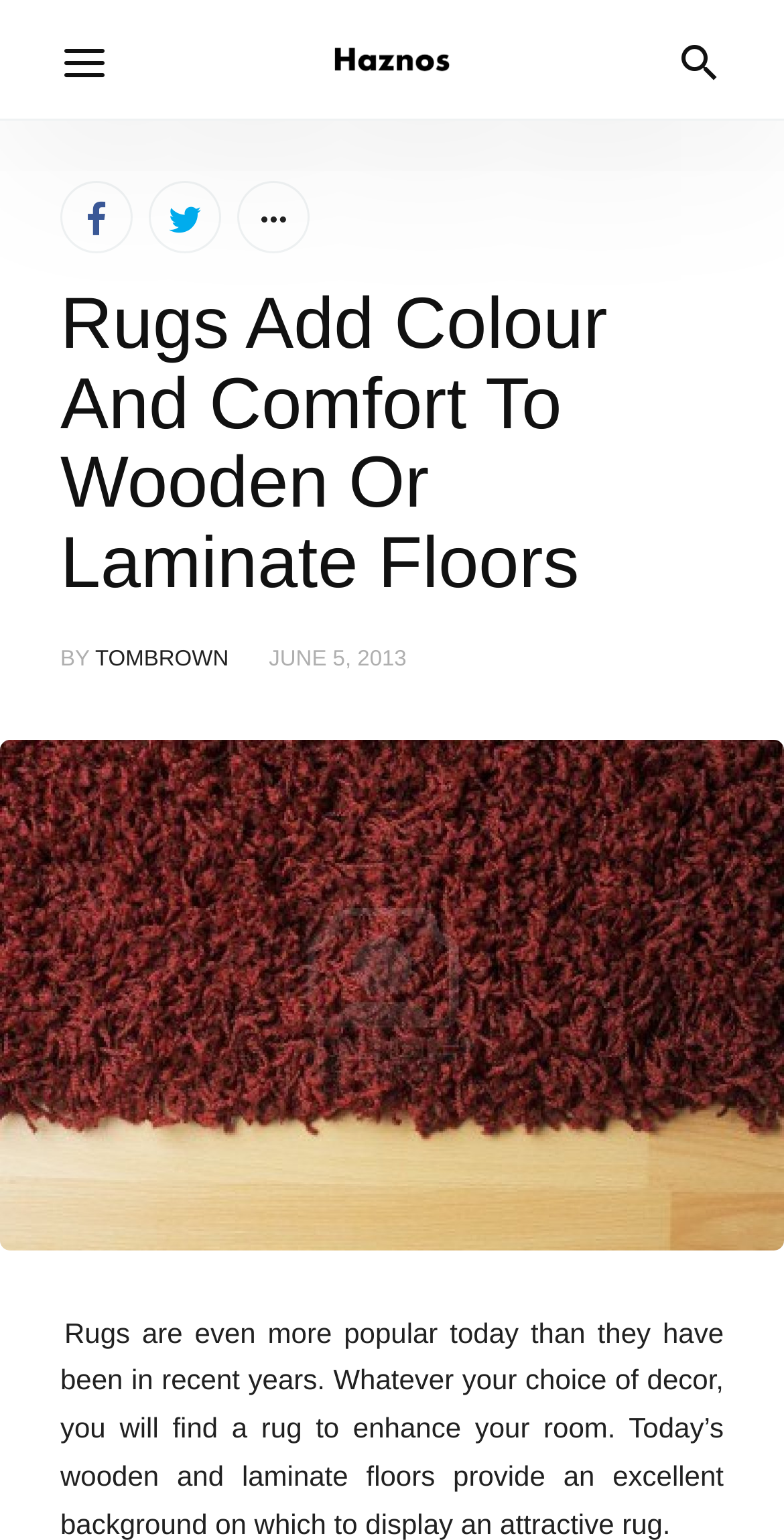What is the purpose of a rug according to the article?
From the details in the image, answer the question comprehensively.

The article states that 'you will find a rug to enhance your room' which implies that the purpose of a rug is to enhance the room.